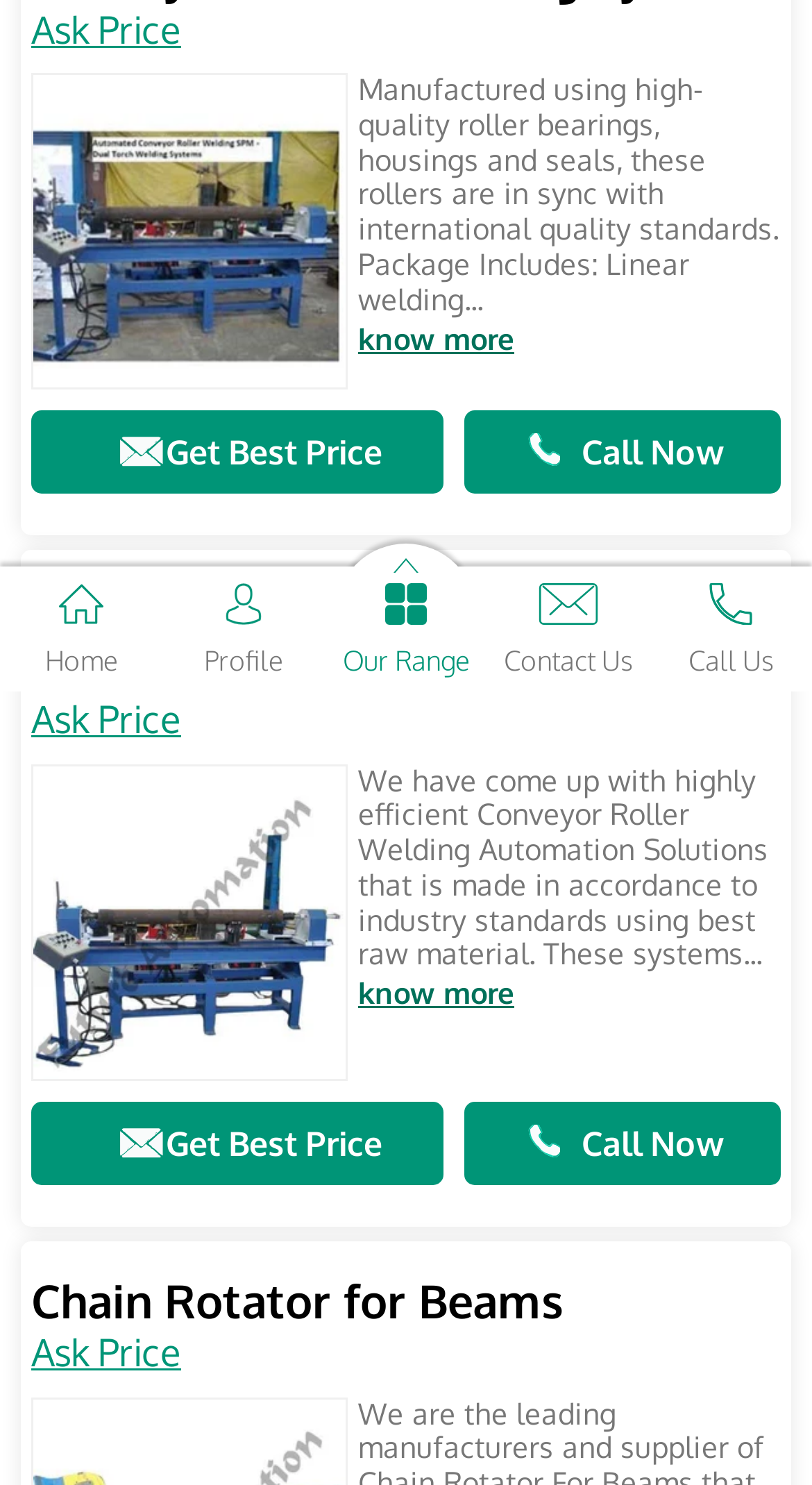Find the bounding box of the UI element described as follows: "Profile".

[0.2, 0.381, 0.4, 0.456]